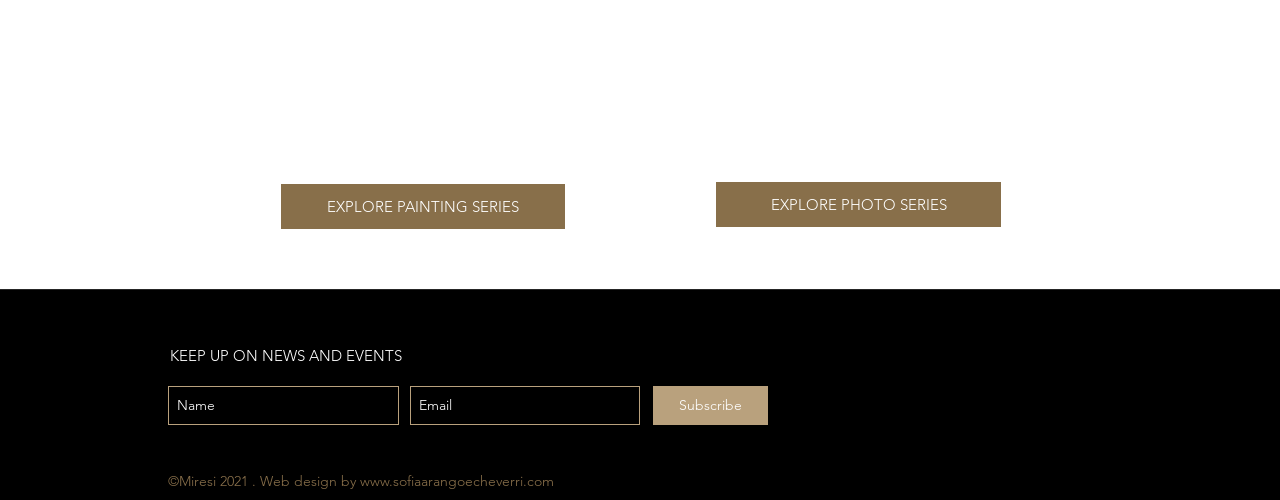Calculate the bounding box coordinates of the UI element given the description: "EXPLORE PHOTO SERIES".

[0.559, 0.365, 0.782, 0.455]